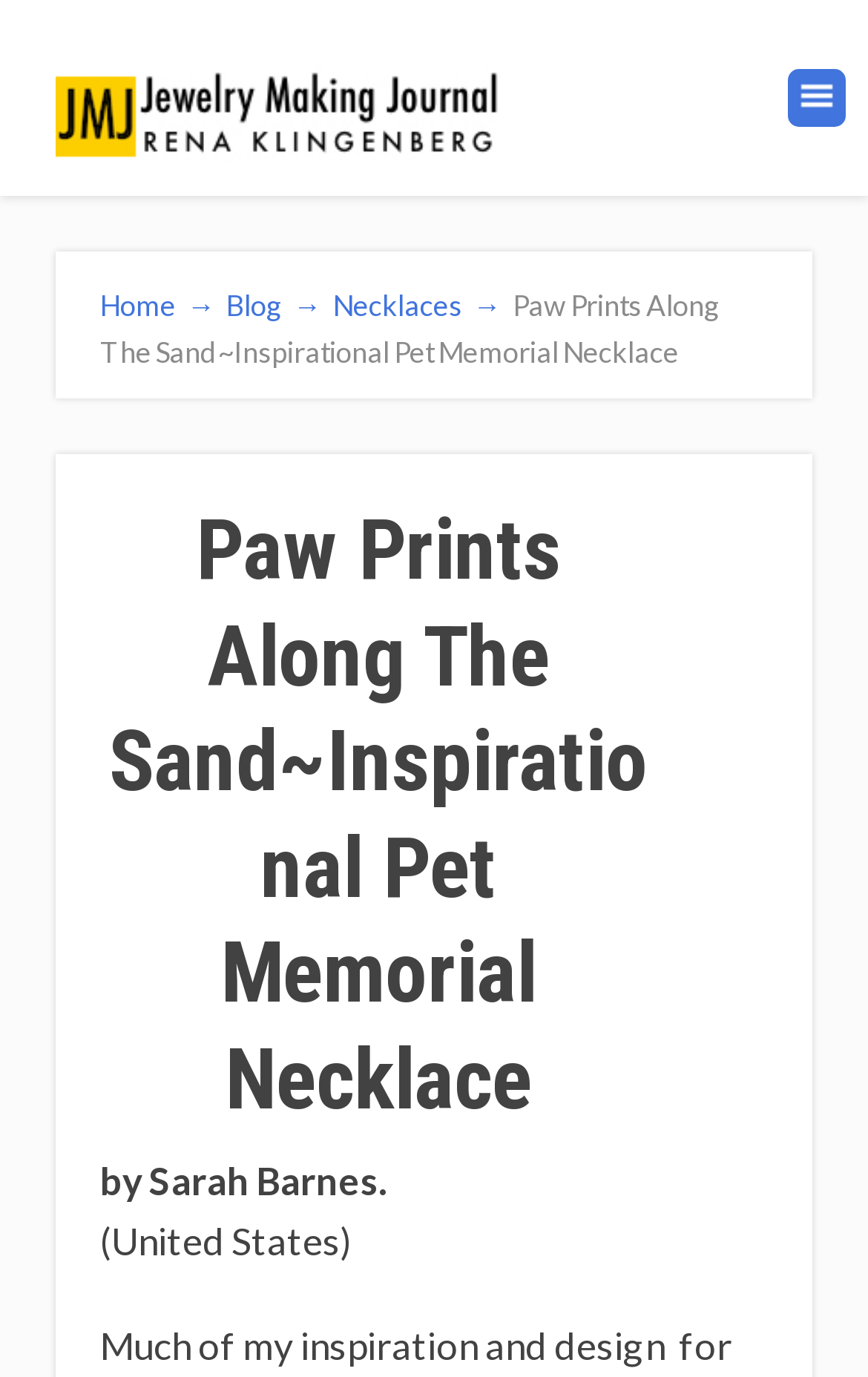Please answer the following query using a single word or phrase: 
What is the name of the website?

Jewelry Making Journal